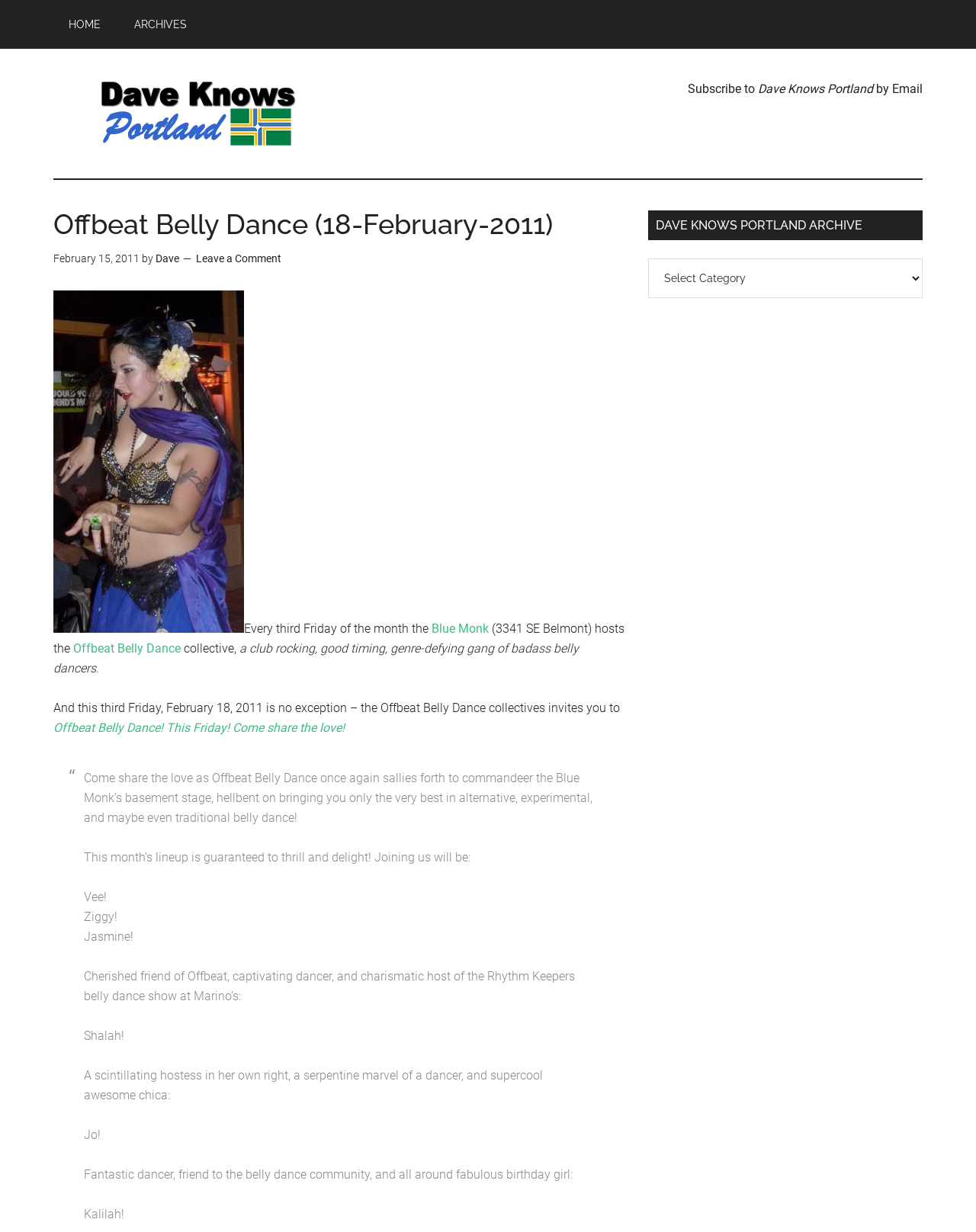How often does the Offbeat Belly Dance event occur?
Please use the image to deliver a detailed and complete answer.

According to the webpage, it is mentioned that 'Every third Friday of the month the Blue Monk (3341 SE Belmont) hosts the Offbeat Belly Dance collective...' which indicates that the event occurs every third Friday of the month.